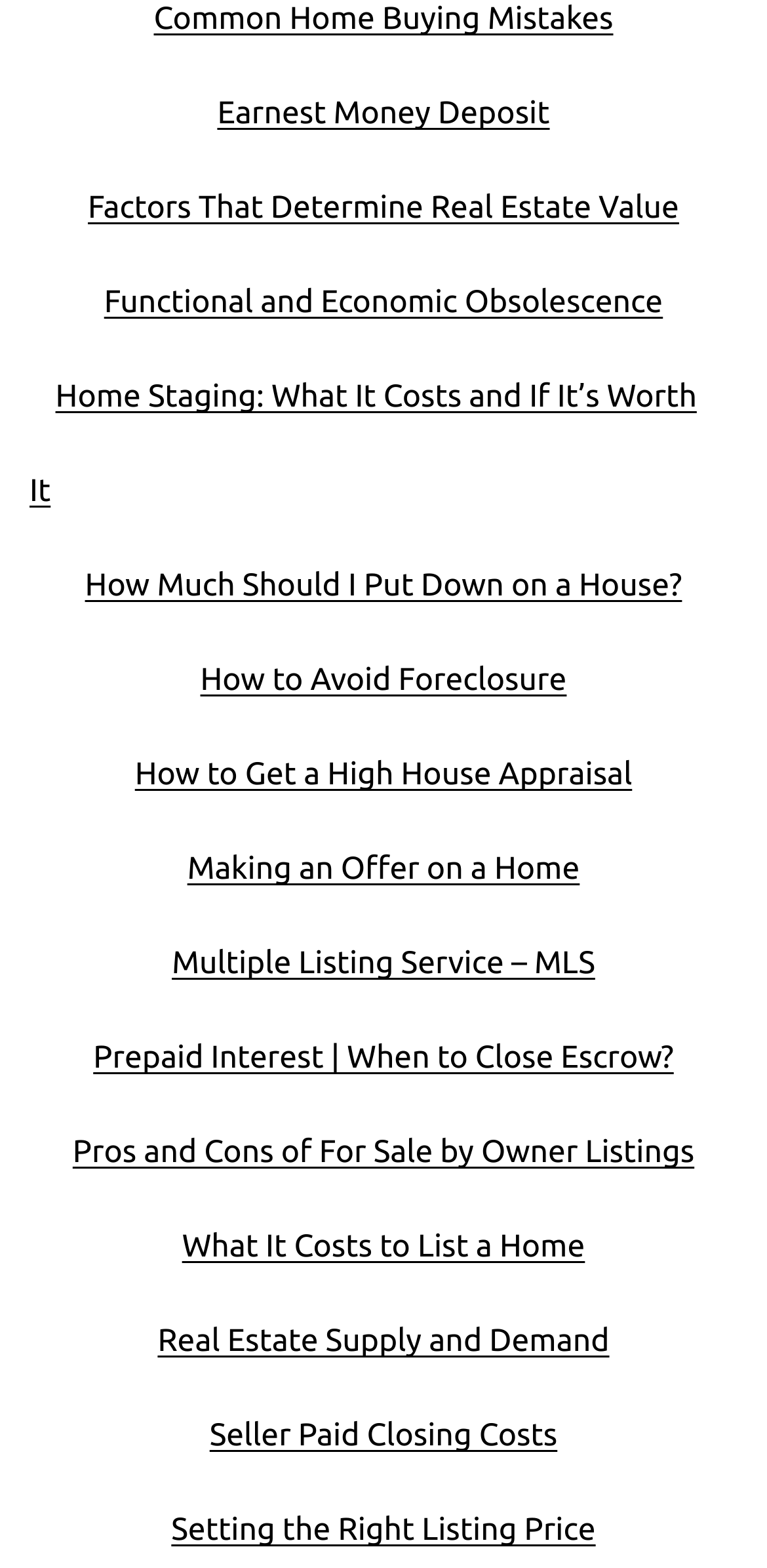Determine the bounding box coordinates of the region that needs to be clicked to achieve the task: "Get information on making an offer on a home".

[0.21, 0.522, 0.79, 0.586]